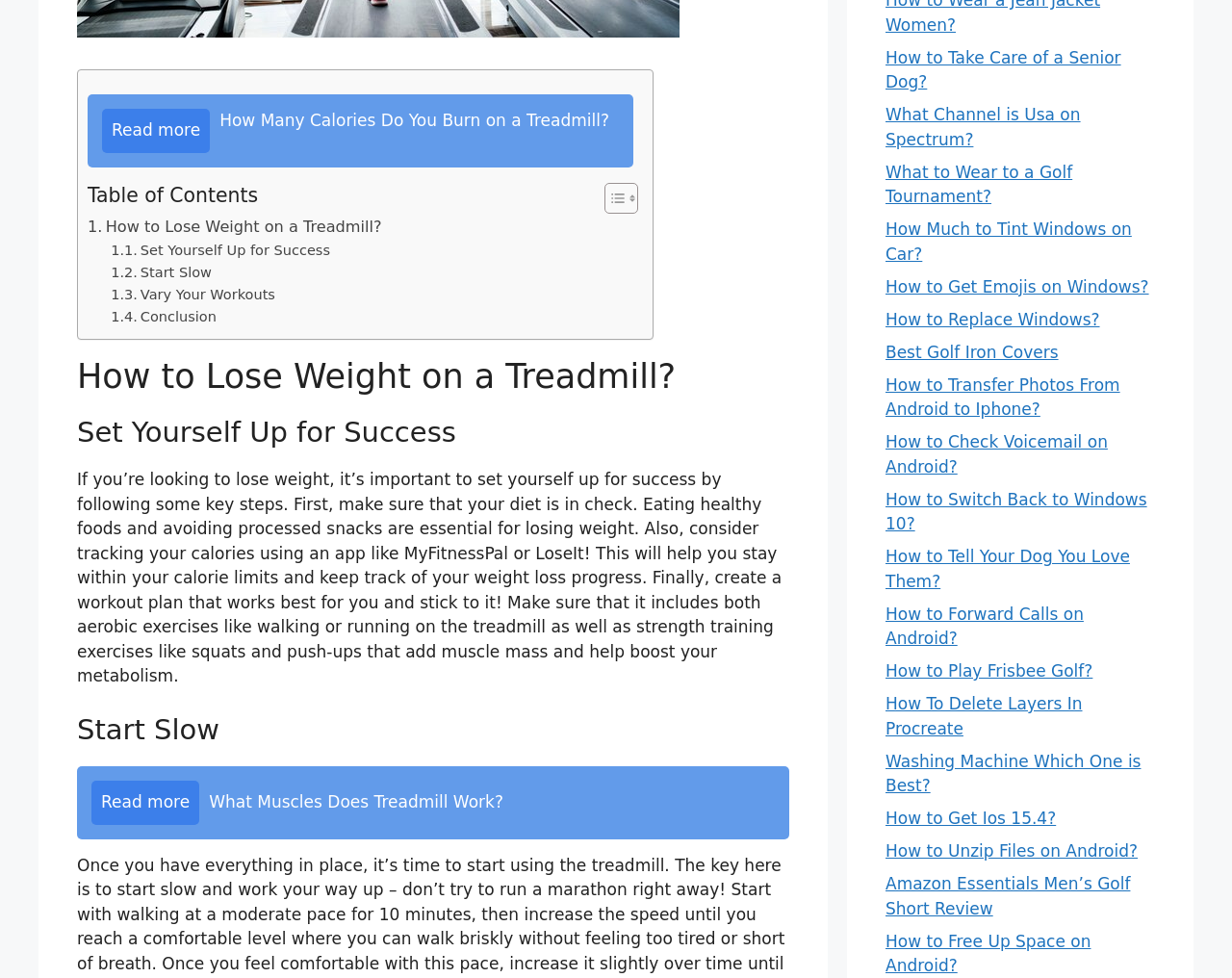Find the bounding box coordinates of the clickable area required to complete the following action: "Read more about how many calories you burn on a treadmill".

[0.071, 0.097, 0.514, 0.171]